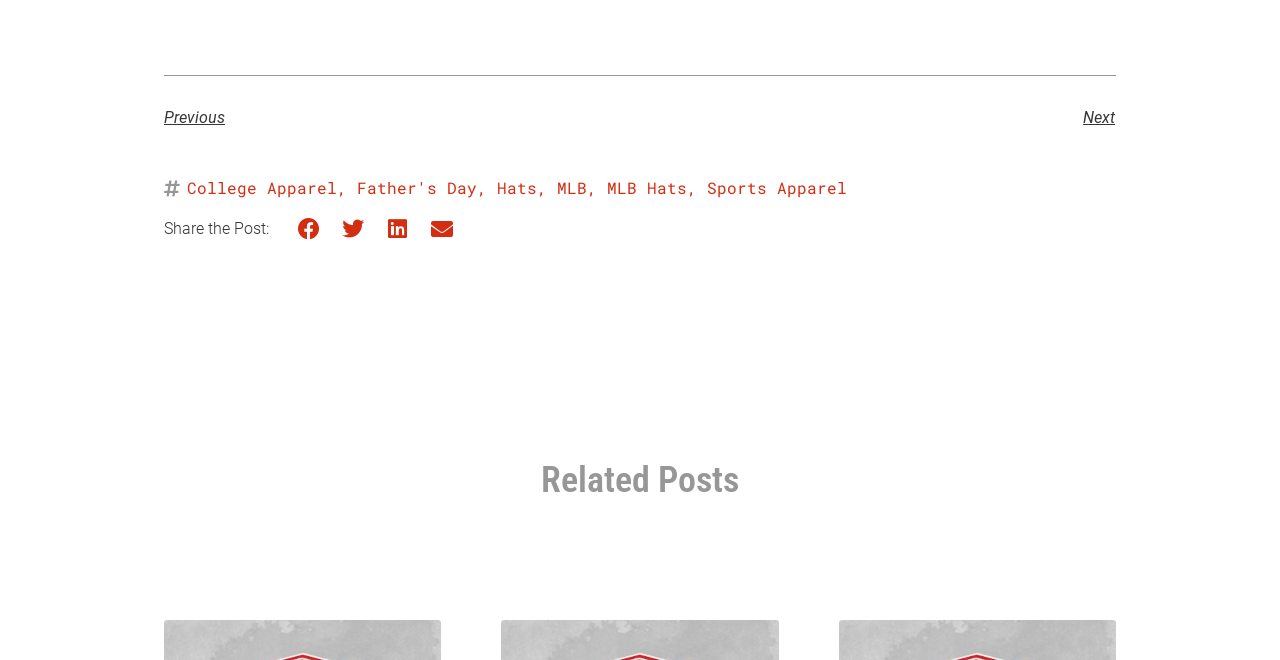Determine the bounding box coordinates of the element that should be clicked to execute the following command: "Learn about Estate Planning Lawyers".

None